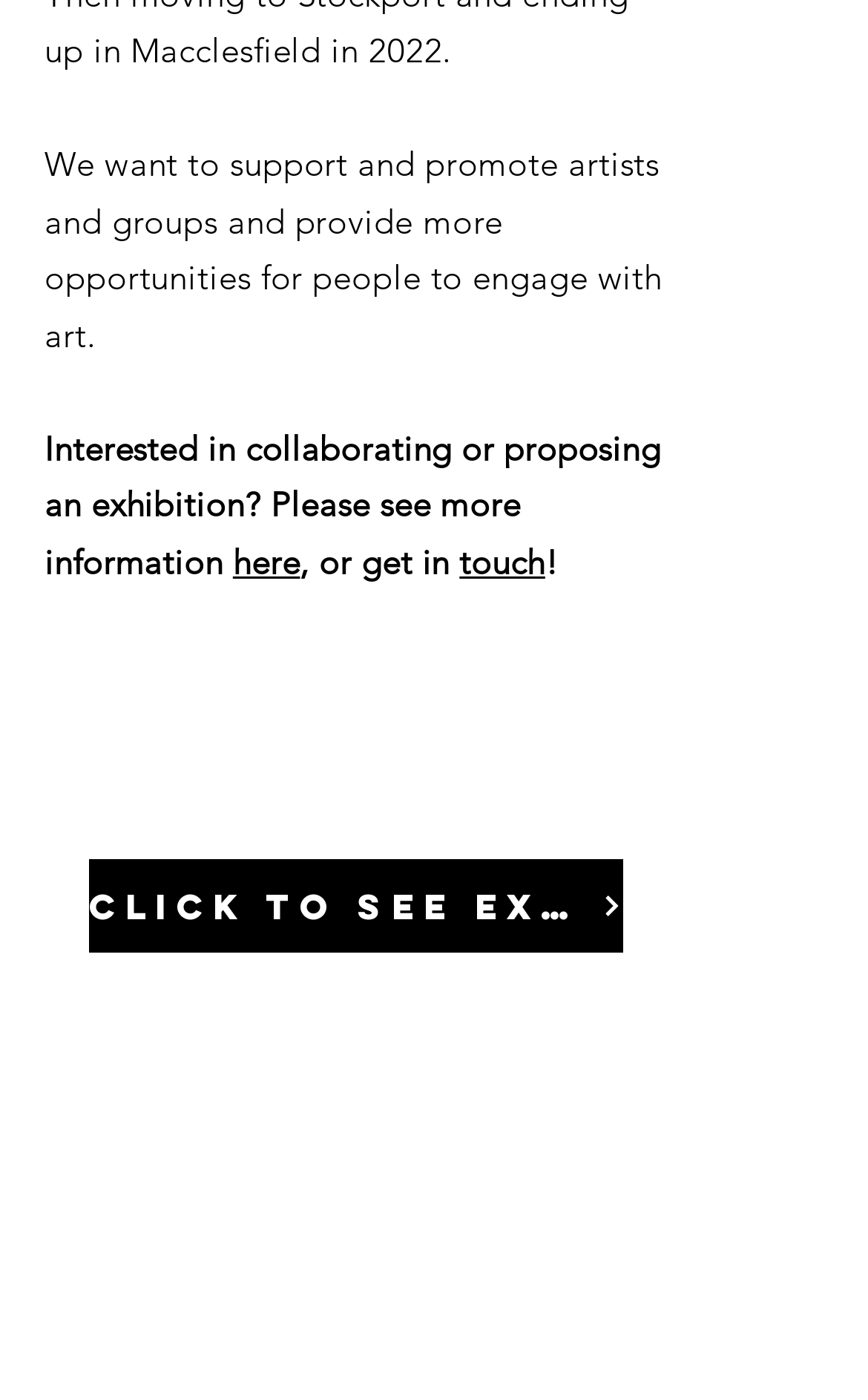What is the purpose of the website?
Answer with a single word or phrase by referring to the visual content.

Support and promote artists